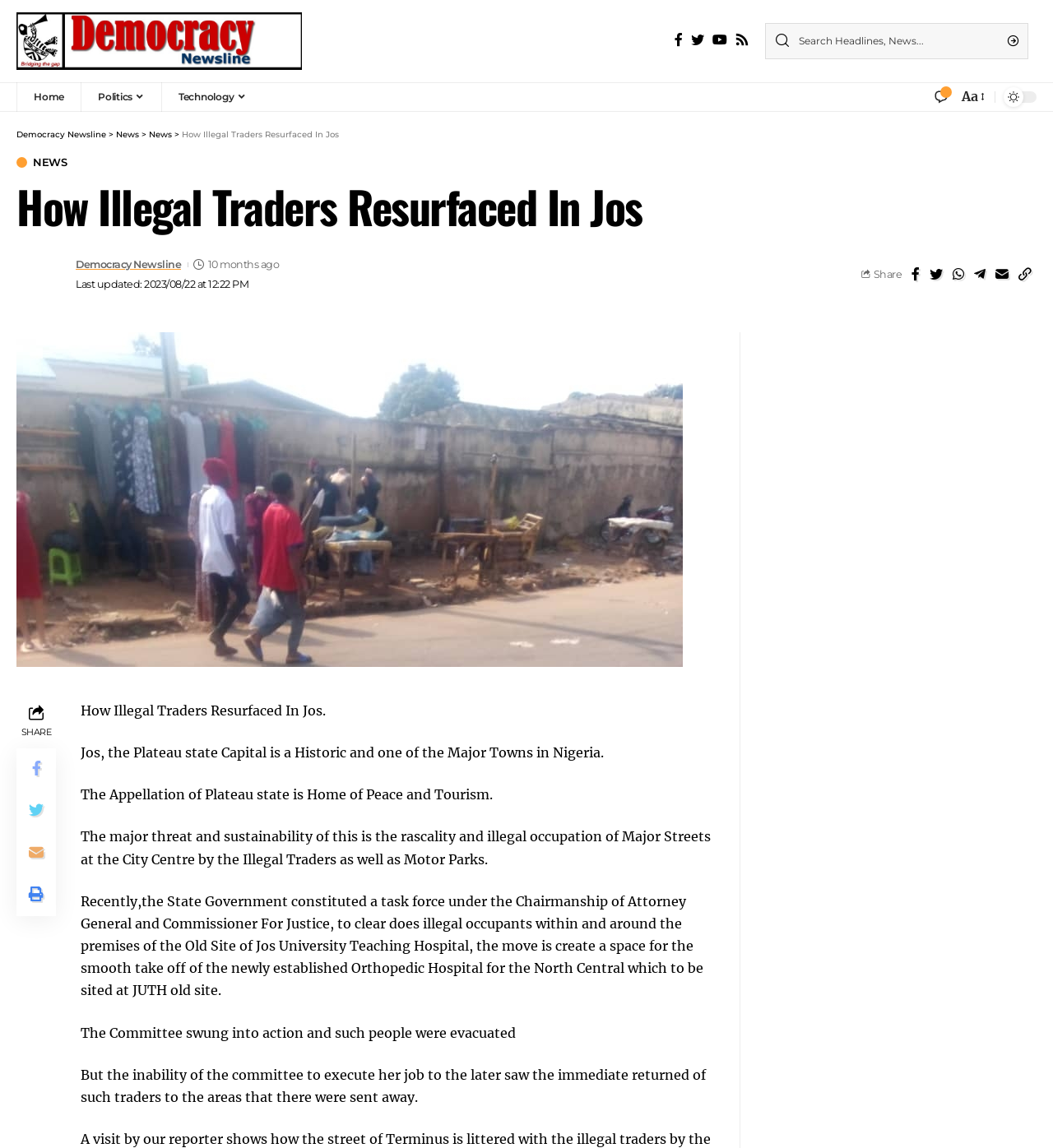Describe in detail what you see on the webpage.

The webpage is about an article titled "How Illegal Traders Resurfaced In Jos" from Democracy Newsline. At the top left corner, there is a logo of Democracy Newsline, which is an image with a link to the website. Next to the logo, there are three social media icons and a "B" button. 

On the top right corner, there is a search bar with a "Search" button. Below the search bar, there is a main menu with links to "Home", "Politics", and "Technology". 

The article's title "How Illegal Traders Resurfaced In Jos" is displayed prominently in the middle of the page, with a timestamp "Last updated: 2023/08/22 at 12:22 PM" below it. The article's content is divided into several paragraphs, describing how illegal traders resurfaced in Jos, the Plateau state capital in Nigeria. The article mentions the state government's efforts to clear the illegal occupants from the city centre and the challenges they faced.

On the right side of the article, there are social media sharing buttons and a "Share" link. At the bottom of the page, there are more social media sharing buttons and a "SHARE" label.